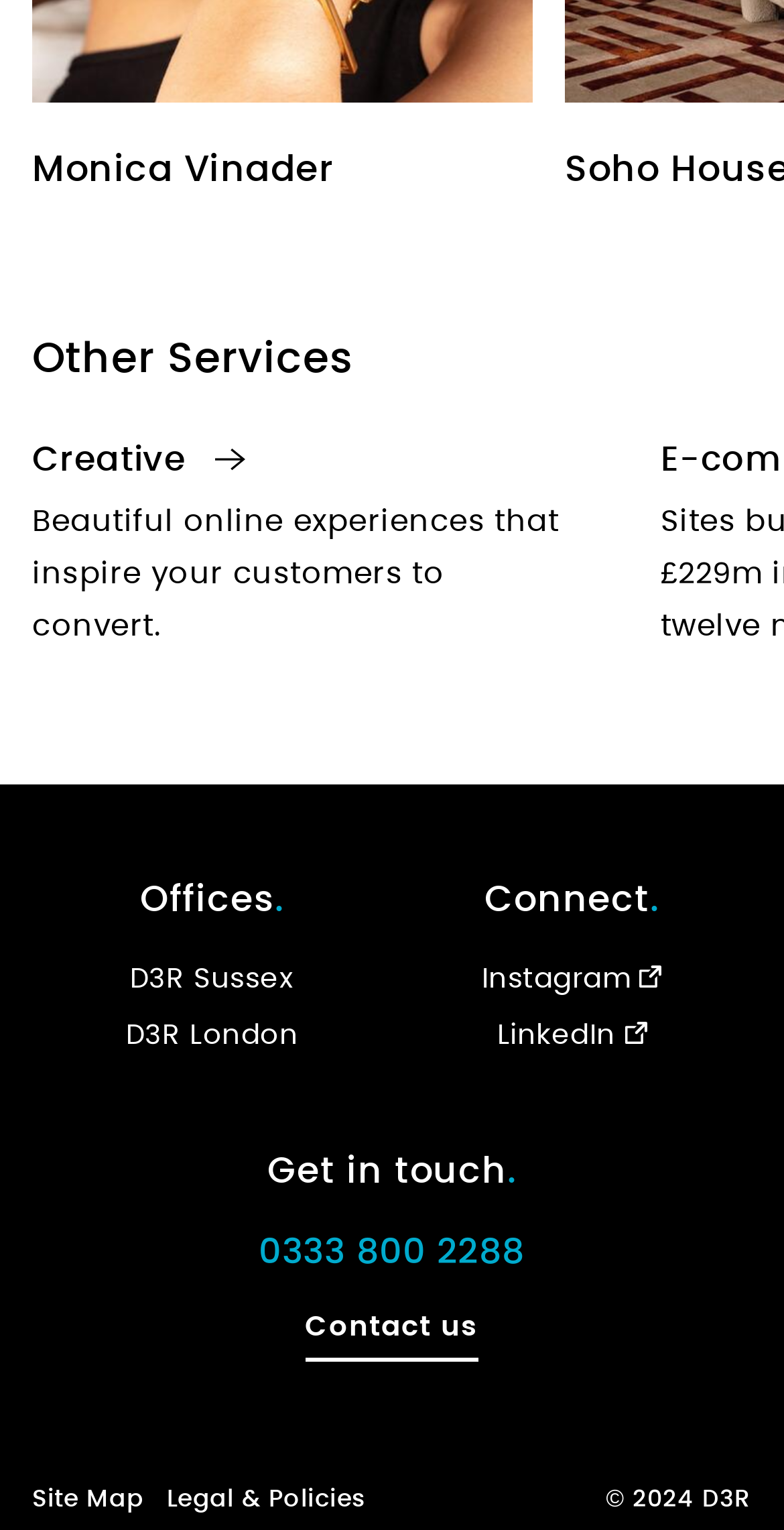What is the copyright year?
From the image, respond using a single word or phrase.

2024